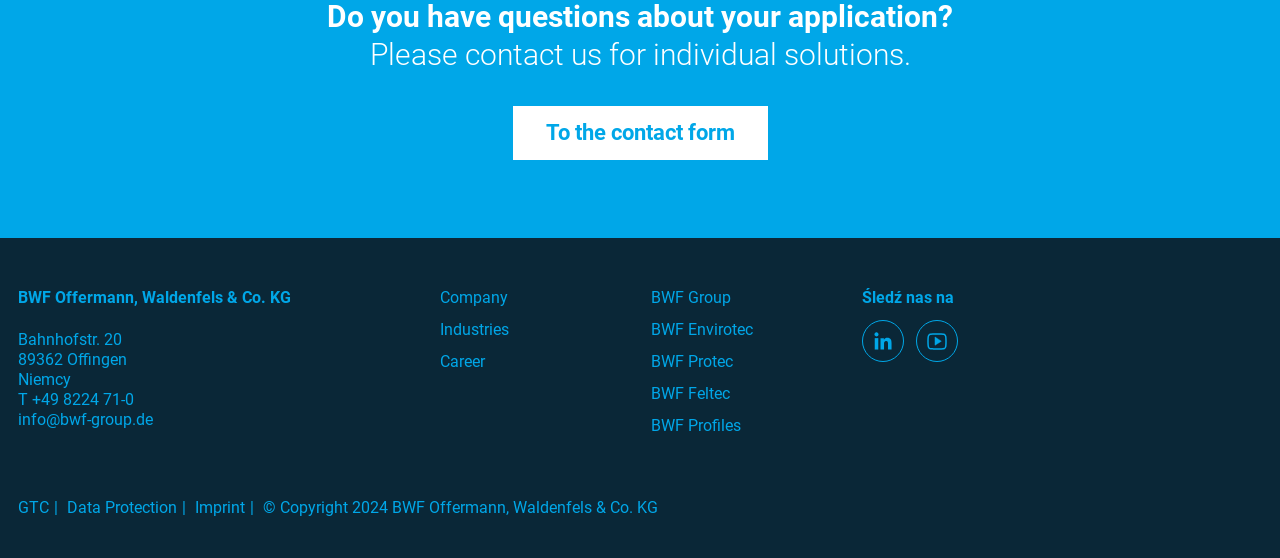Please identify the bounding box coordinates of the element that needs to be clicked to perform the following instruction: "Follow the company on social media".

[0.673, 0.573, 0.706, 0.648]